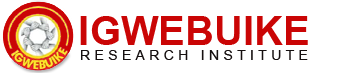What is the shape of the emblem surrounding the logo?
Analyze the screenshot and provide a detailed answer to the question.

The logo is surrounded by a circular emblem that suggests unity and collaboration, emphasizing the institute's commitment to fostering research and philosophical discourse.